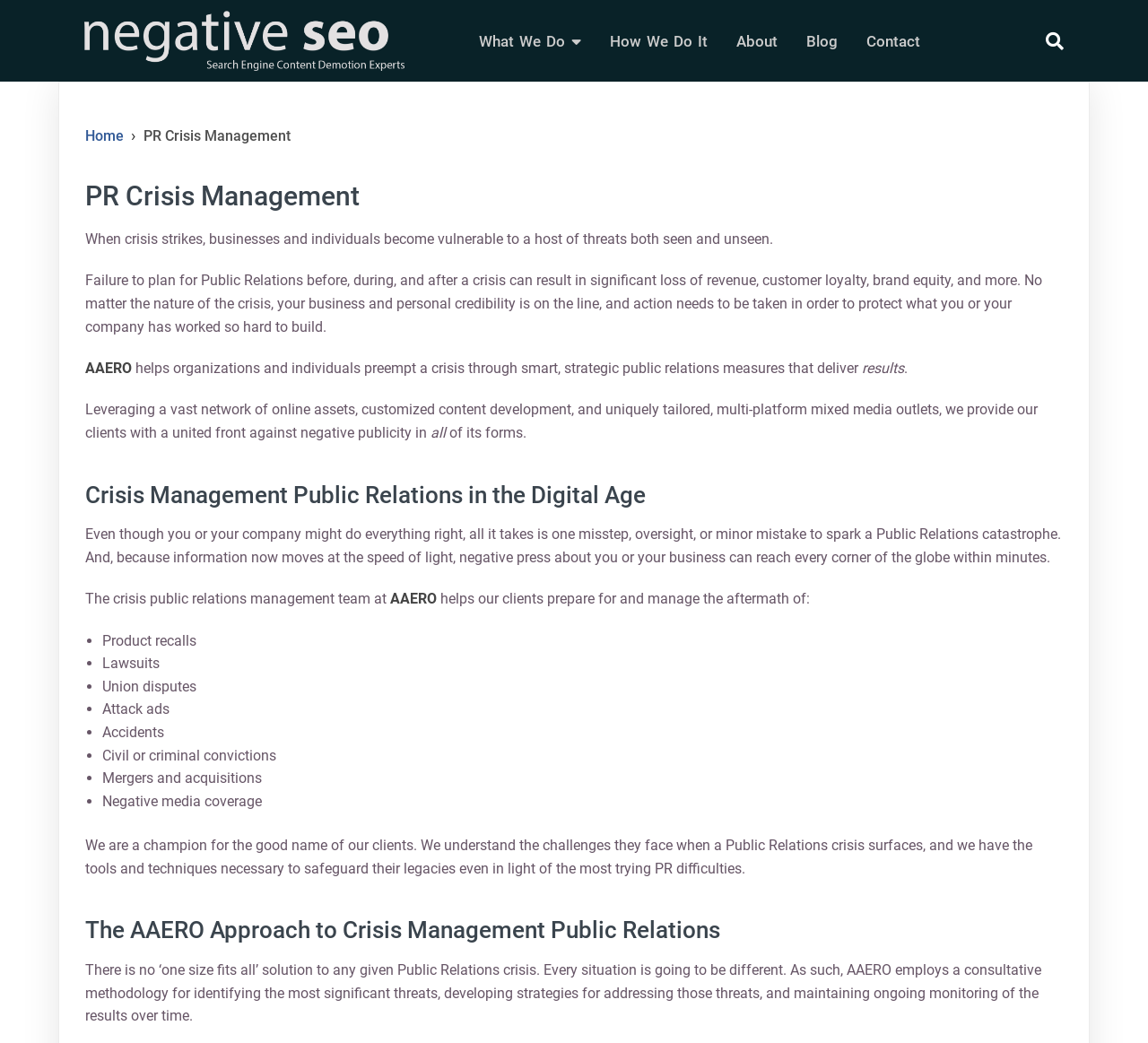Please identify the bounding box coordinates of the element that needs to be clicked to perform the following instruction: "Read about 'Crisis Management Public Relations in the Digital Age'".

[0.074, 0.444, 0.926, 0.49]